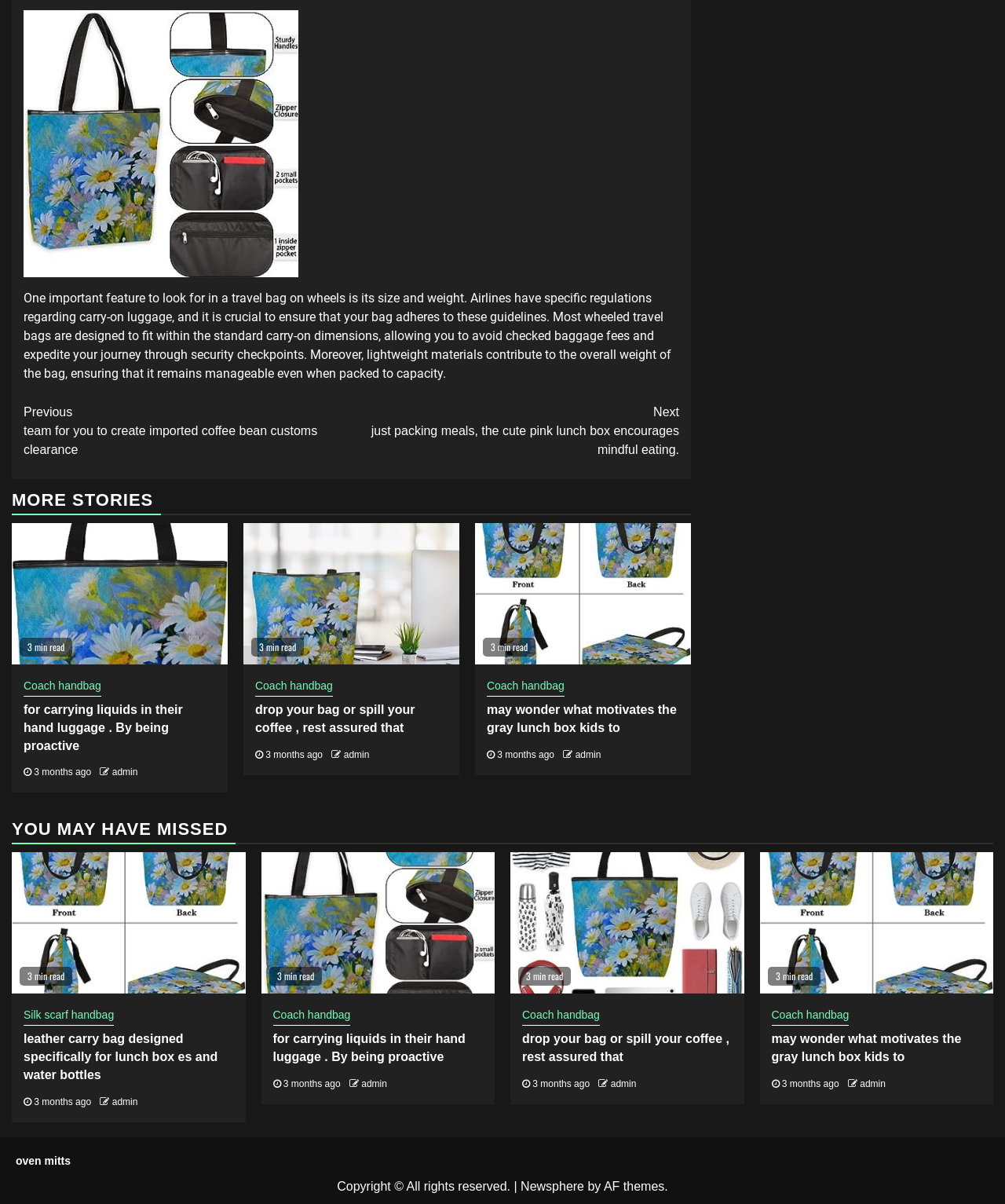Locate the bounding box coordinates of the element that should be clicked to fulfill the instruction: "Read 'MORE STORIES'".

[0.012, 0.404, 0.688, 0.428]